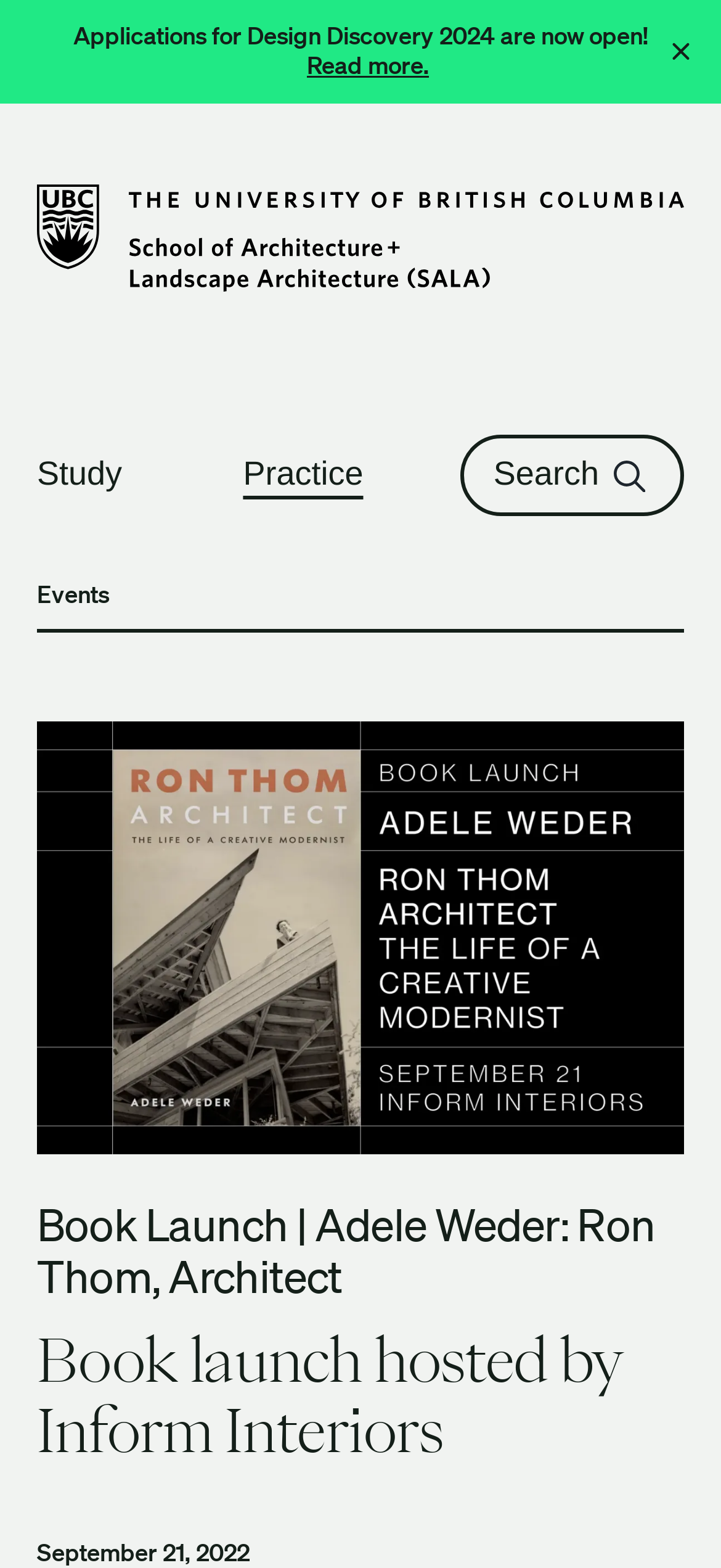Pinpoint the bounding box coordinates of the clickable element needed to complete the instruction: "View the 'Book Launch | Adele Weder: Ron Thom, Architect' event". The coordinates should be provided as four float numbers between 0 and 1: [left, top, right, bottom].

[0.051, 0.764, 0.949, 0.83]